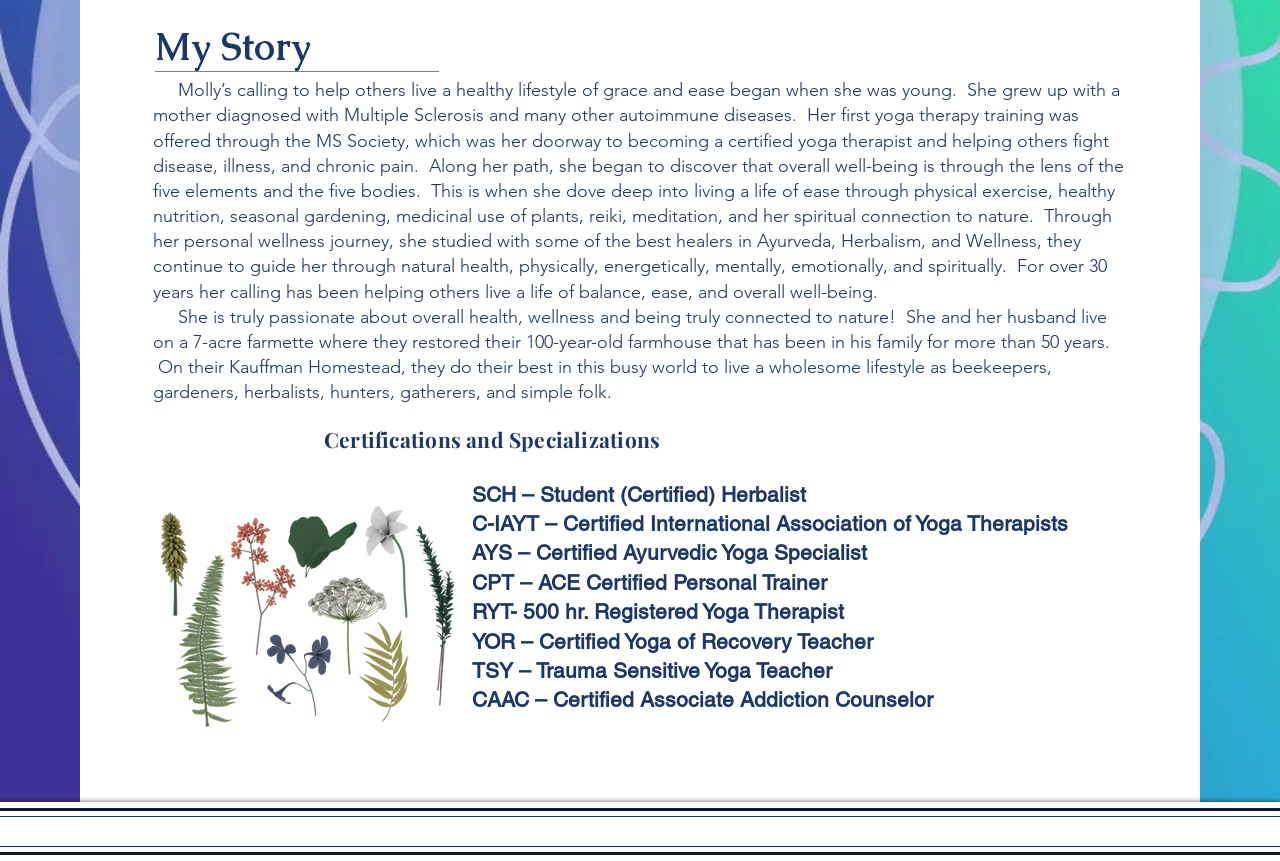Based on the description "Blog", find the bounding box of the specified UI element.

None